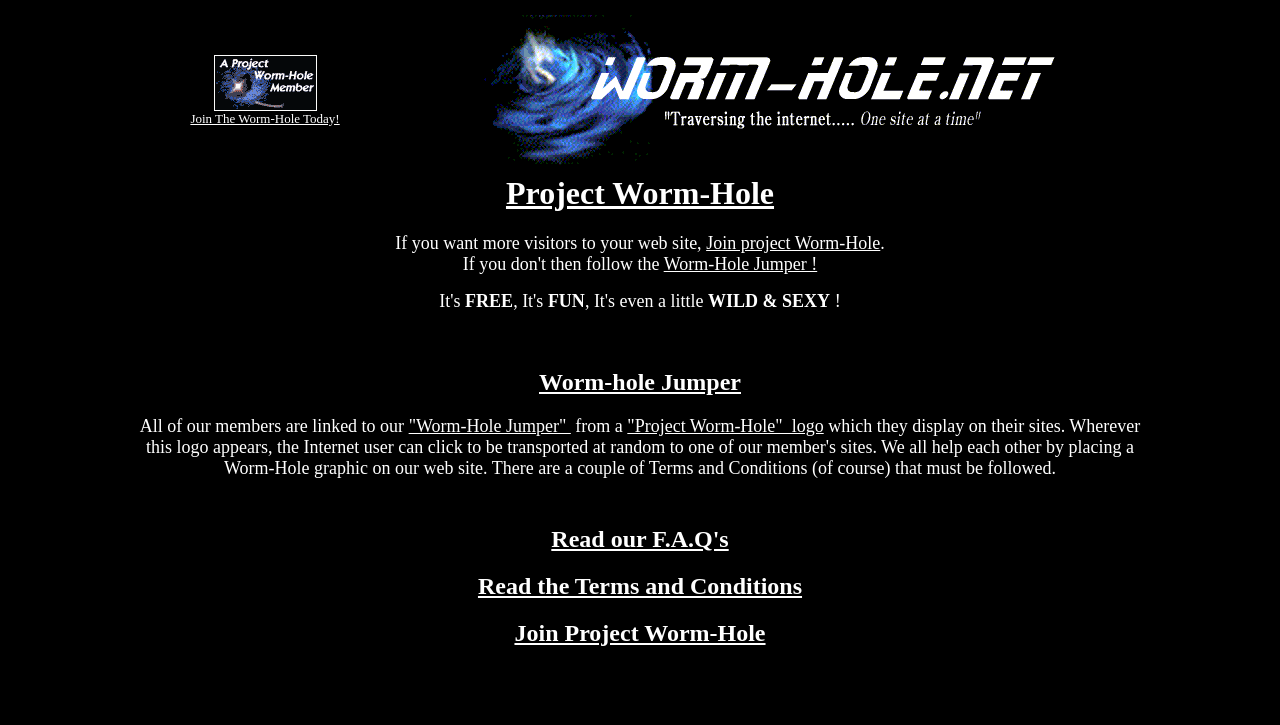Indicate the bounding box coordinates of the element that must be clicked to execute the instruction: "Click the 'Worm-Hole Banner Exchange' link". The coordinates should be given as four float numbers between 0 and 1, i.e., [left, top, right, bottom].

[0.167, 0.133, 0.247, 0.157]